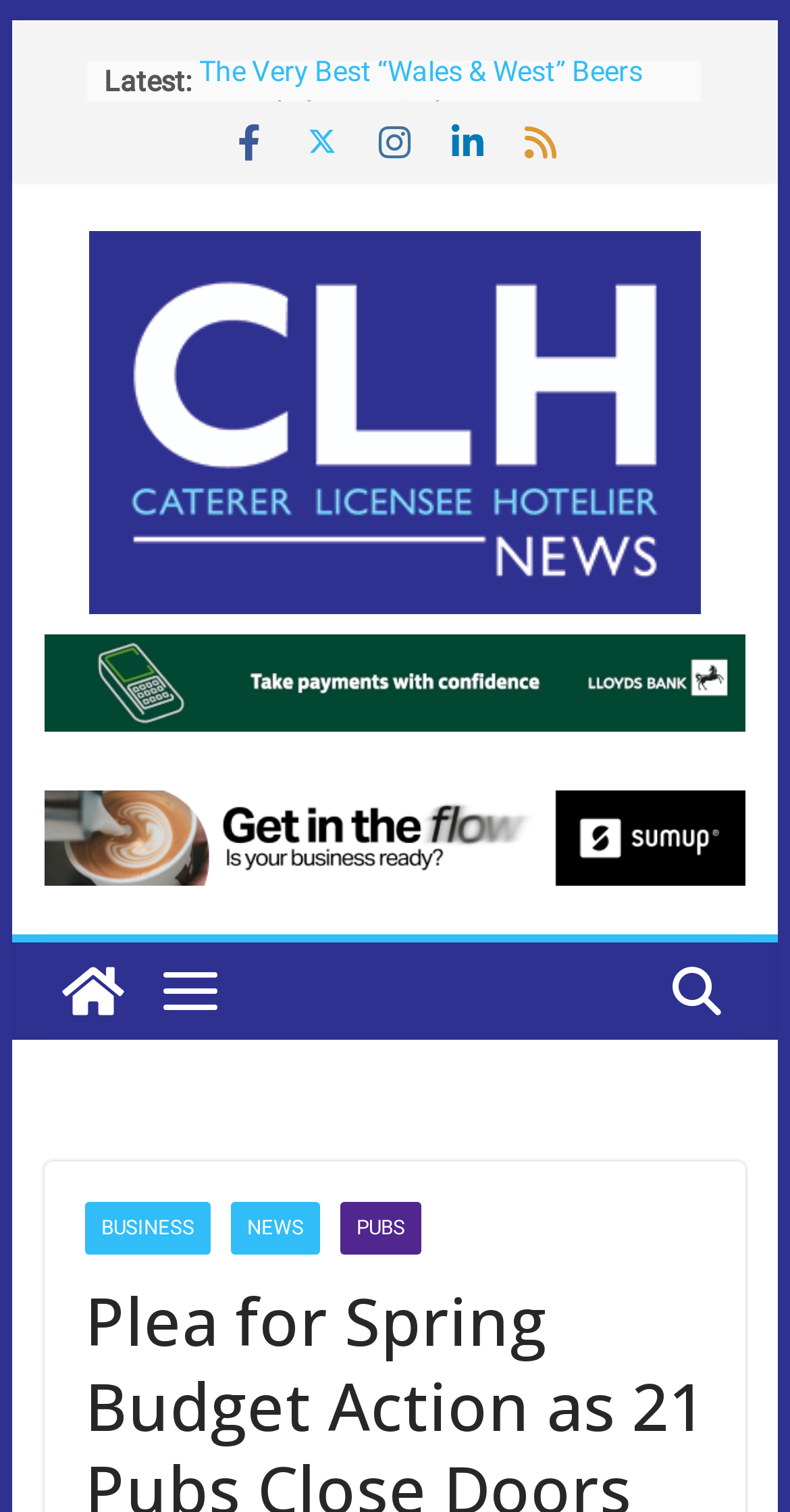Explain the webpage's layout and main content in detail.

This webpage appears to be a news article or blog post from CAMRA, the Campaign for Real Ale. At the top, there is a "Skip to content" link, followed by a "Latest" header. Below this, there is a list of five news articles or blog posts, each represented by a bullet point and a link to the article. The articles have titles such as "Cold Food, Long Waits – Britons’ Biggest Hospitality Bug Bears" and "New First Minister Invited to Their Local to Discuss the Future of Scottish Pubs".

To the right of the list, there are five social media icons, represented by Unicode characters. Below the list, there is a section with a heading "CLH News: Caterer, Licensee and Hotelier News", accompanied by an image. This section appears to be a separate news feed or section.

Further down the page, there are three columns of content. The left column contains a complementary section with a link and an image. The middle column contains another instance of the "CLH News" section, with a link and an image. The right column contains an image.

At the very bottom of the page, there are three links to categories: "BUSINESS", "NEWS", and "PUBS".